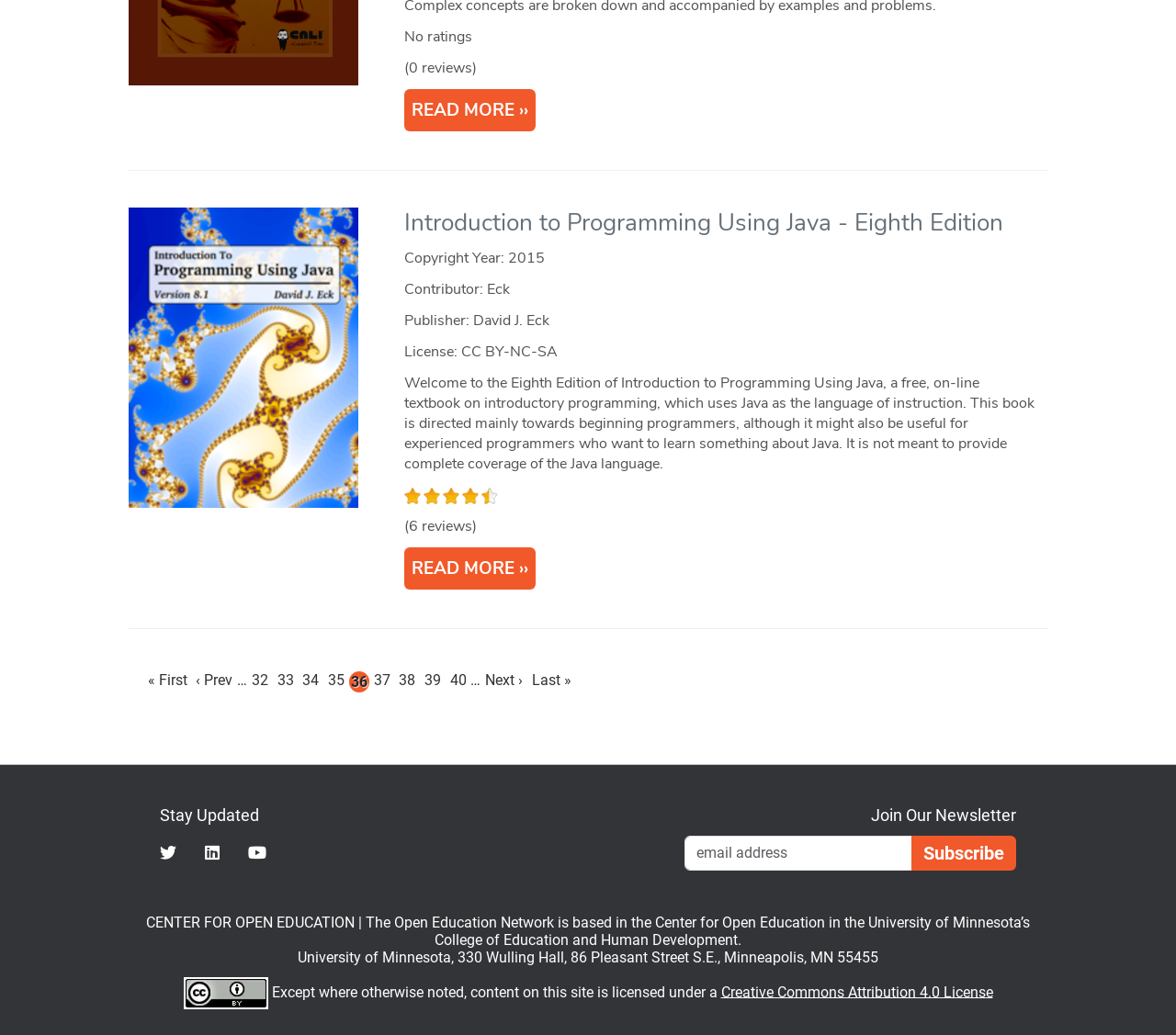How many reviews does the book have?
Based on the image, answer the question with a single word or brief phrase.

6 reviews